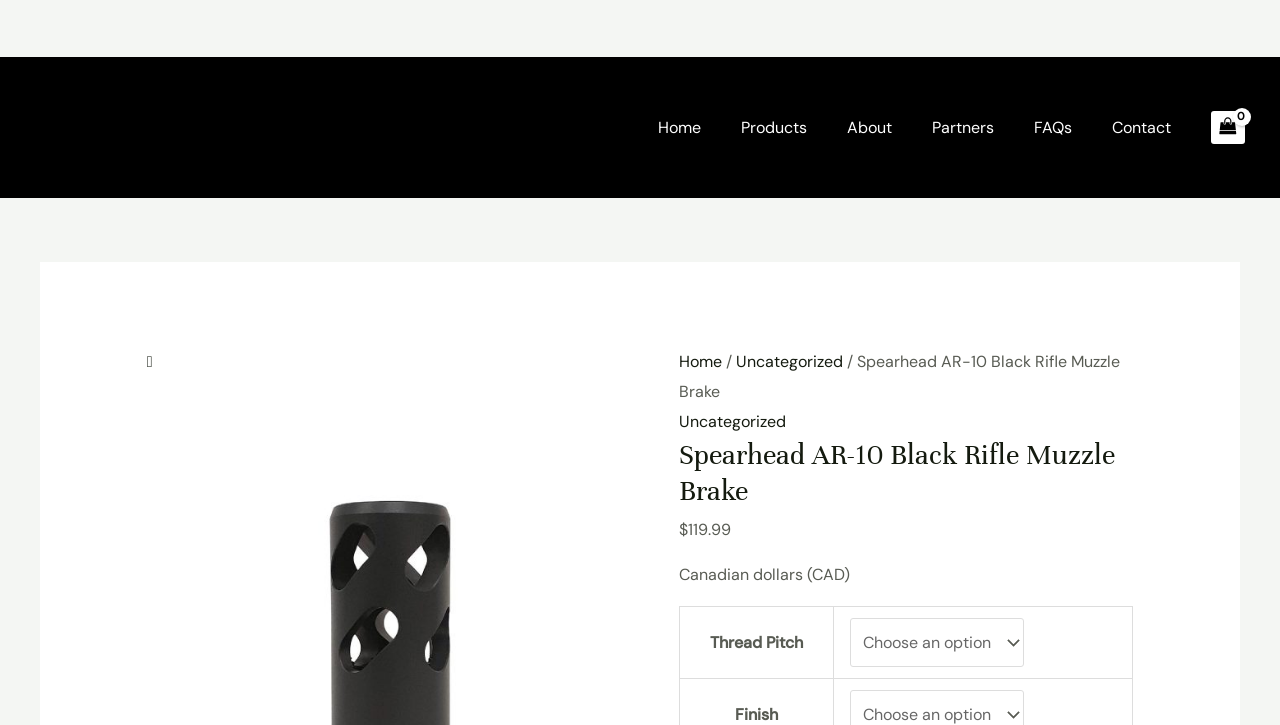Refer to the image and provide an in-depth answer to the question:
What is the finish of the muzzle brake?

The finish of the muzzle brake is not explicitly stated on the webpage. There is a label 'Finish' but no corresponding value or option is provided.